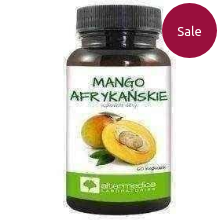Using the information in the image, give a detailed answer to the following question: What is the purpose of the supplement?

The purpose of the supplement can be inferred from the label, which indicates that it is designed to assist with weight management, suggesting that it may be used to support weight loss and overall health.